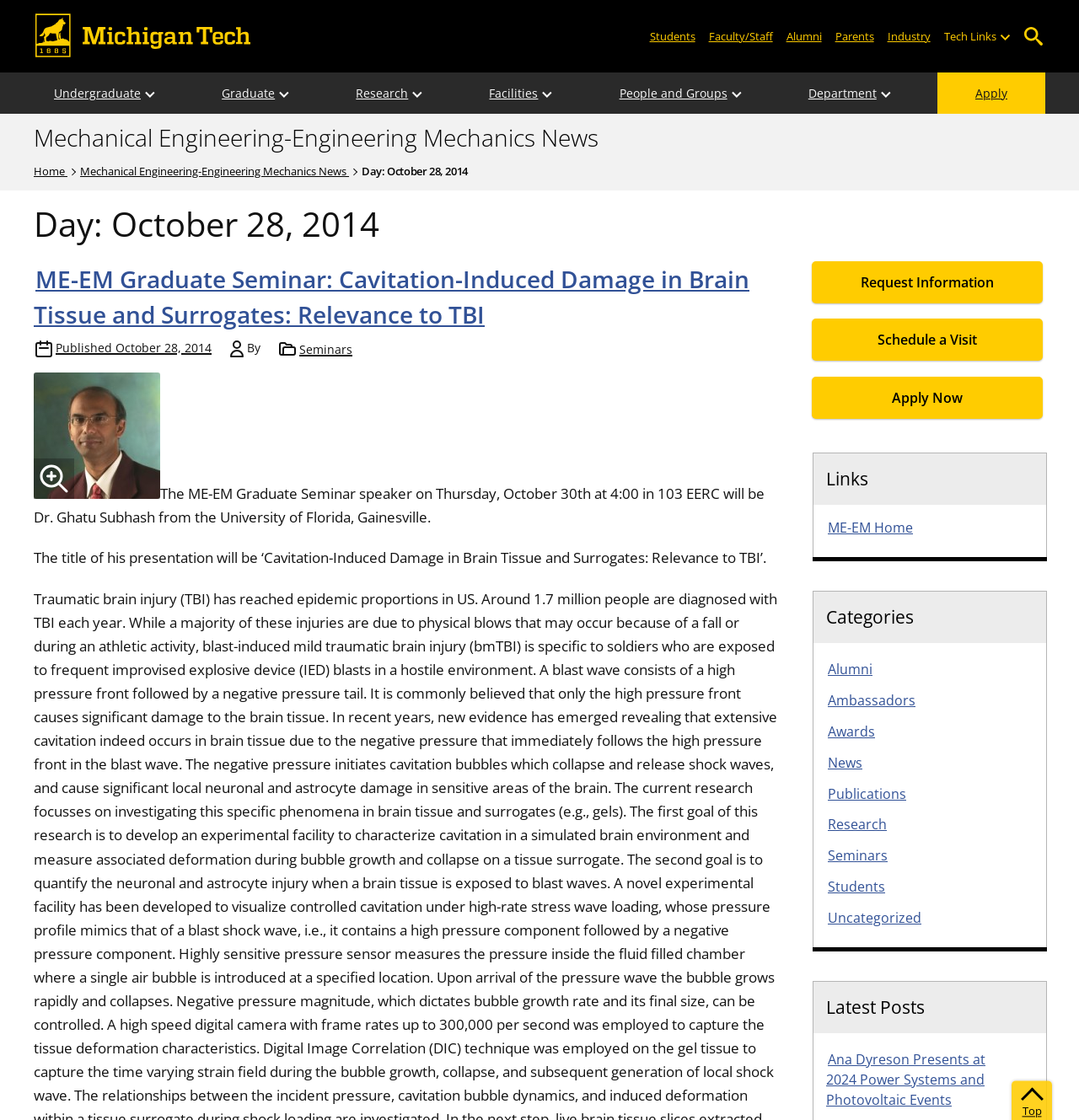Please mark the clickable region by giving the bounding box coordinates needed to complete this instruction: "Click the 'Apply Now' link".

[0.752, 0.336, 0.966, 0.374]